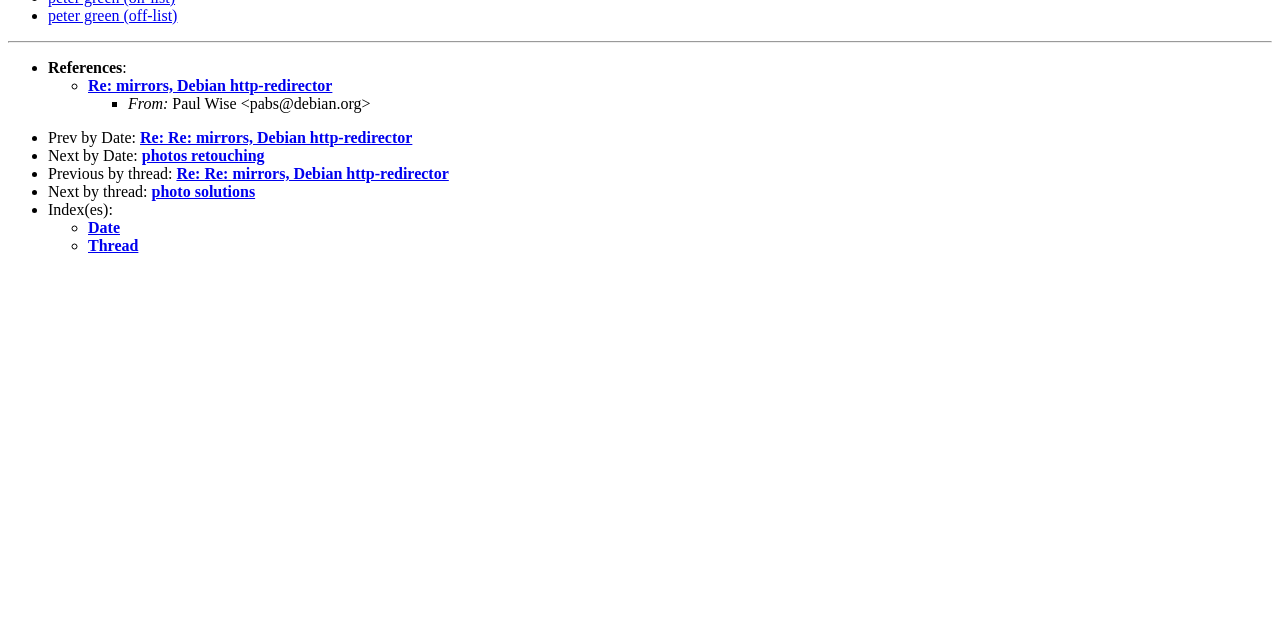Please determine the bounding box of the UI element that matches this description: photos retouching. The coordinates should be given as (top-left x, top-left y, bottom-right x, bottom-right y), with all values between 0 and 1.

[0.111, 0.229, 0.207, 0.256]